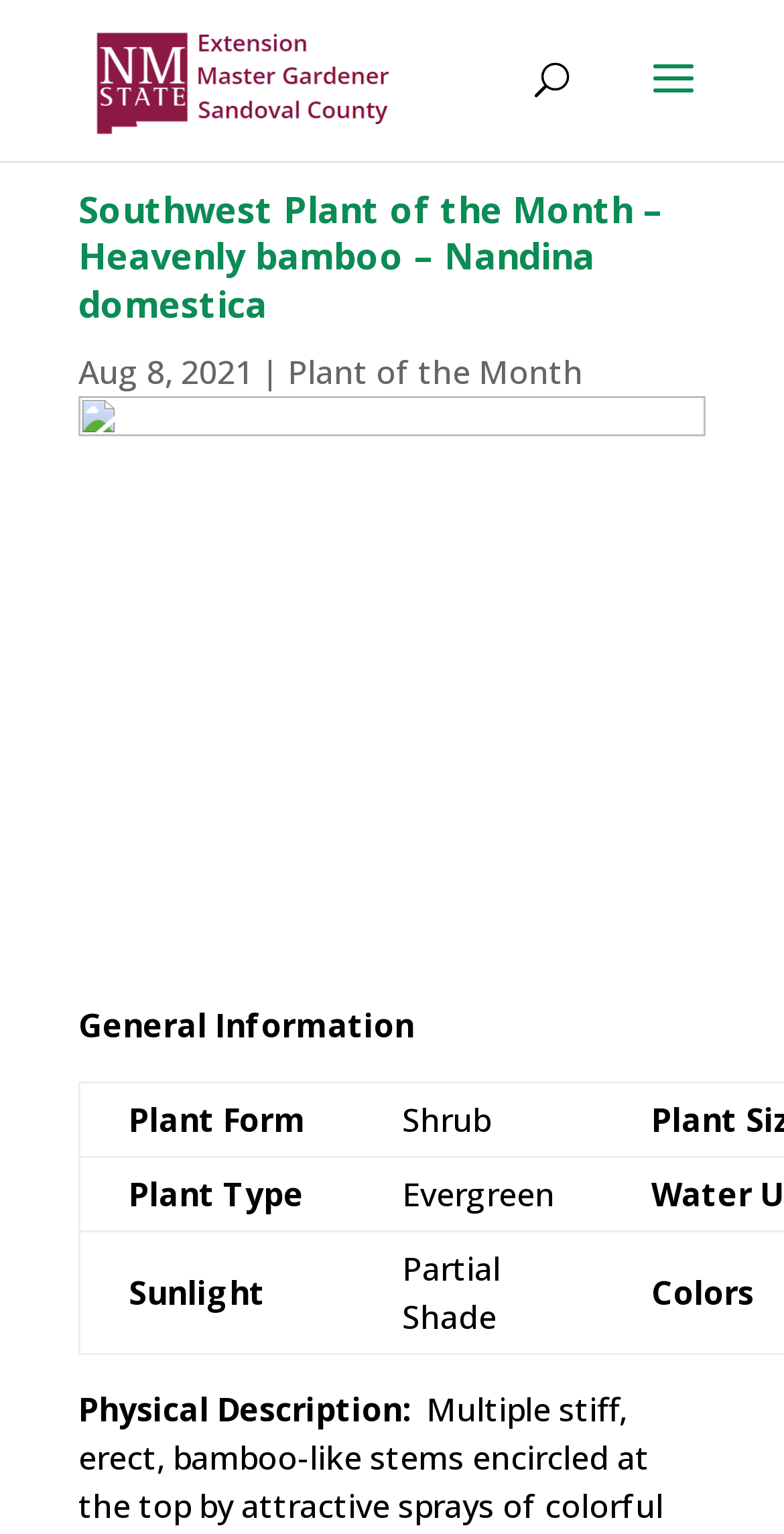Use a single word or phrase to answer the question:
What is the sunlight requirement for Heavenly bamboo?

Partial Shade